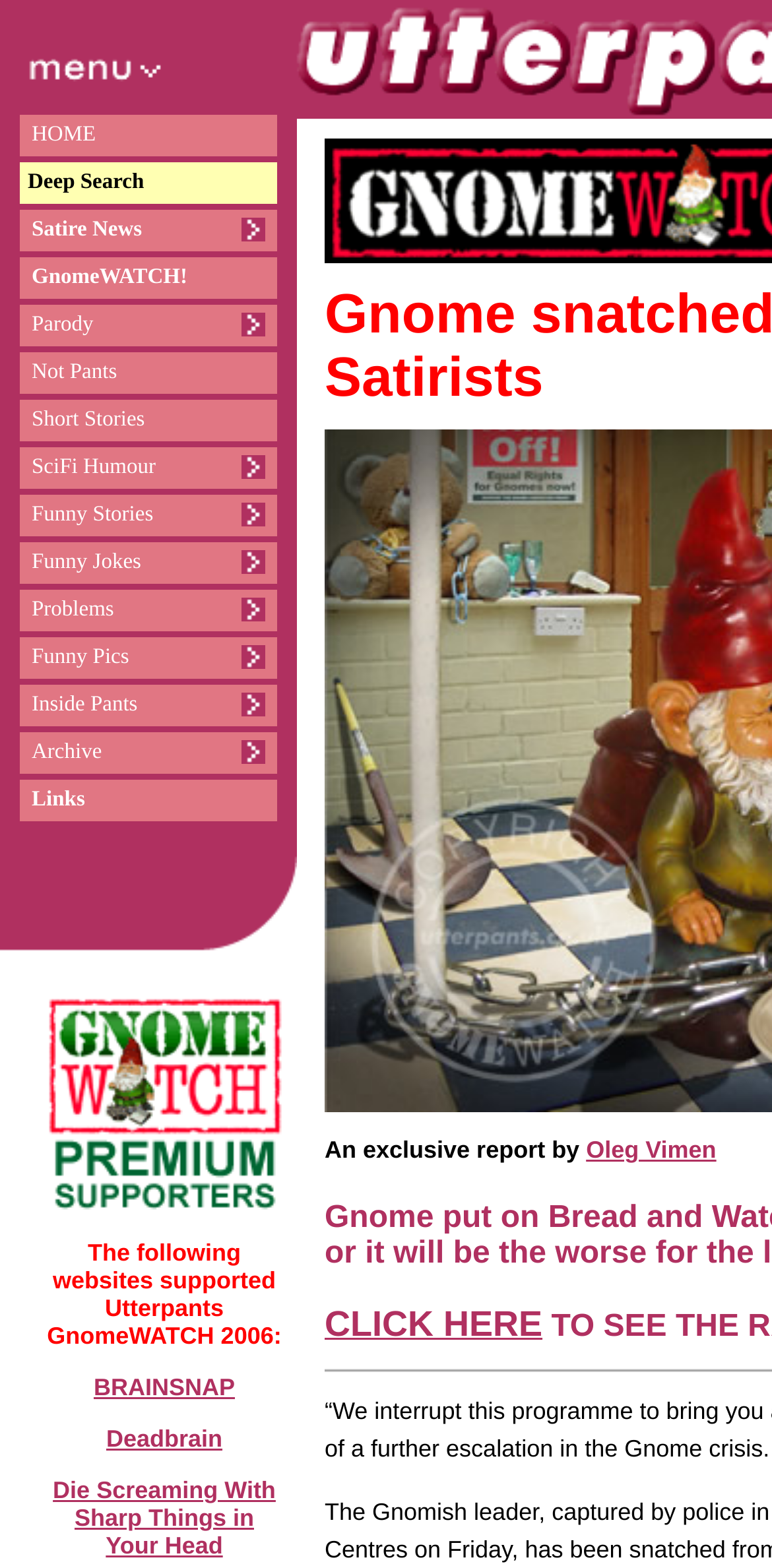Find the bounding box coordinates of the element you need to click on to perform this action: 'Check out the Die Screaming With Sharp Things in Your Head website'. The coordinates should be represented by four float values between 0 and 1, in the format [left, top, right, bottom].

[0.068, 0.942, 0.357, 0.995]